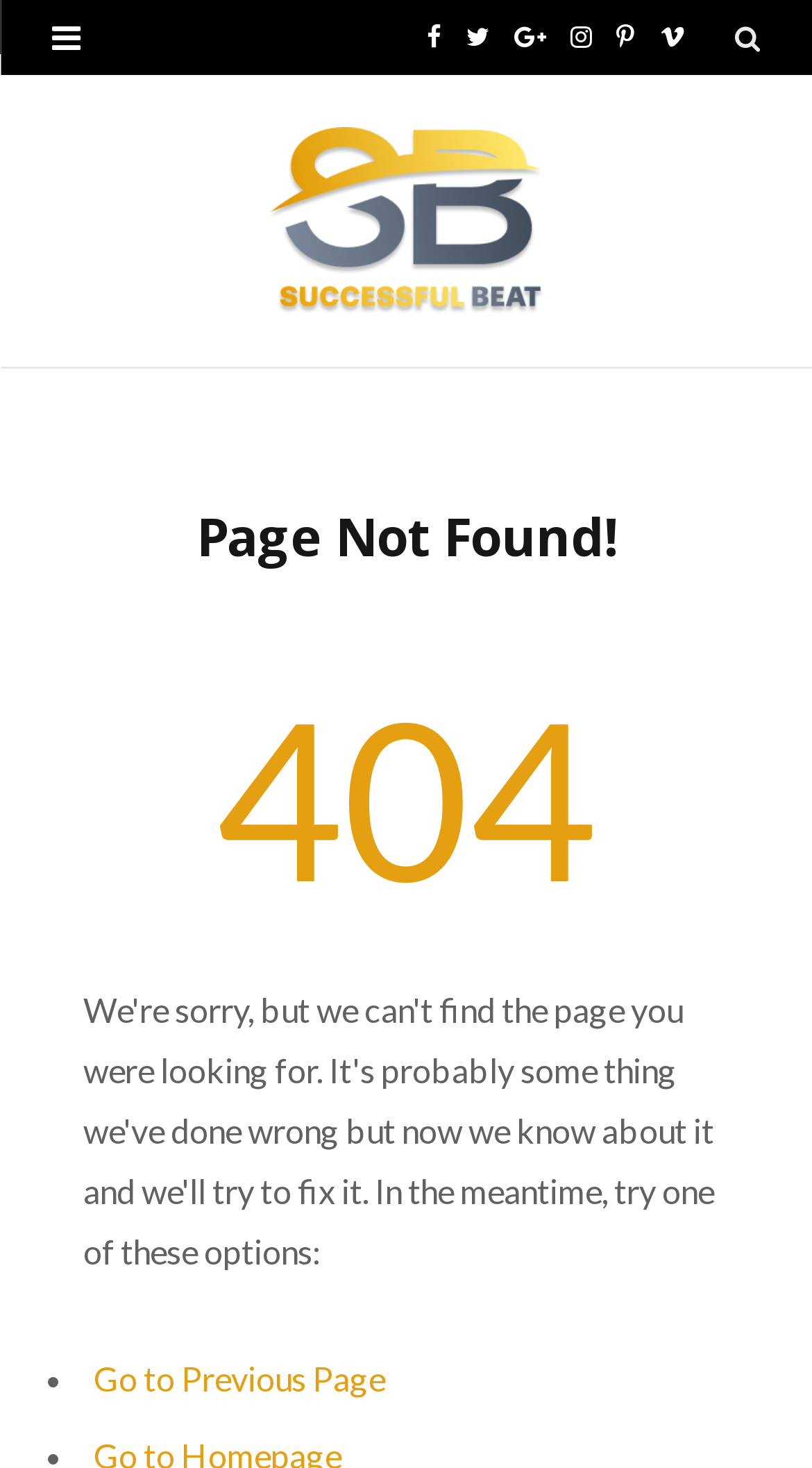Bounding box coordinates are specified in the format (top-left x, top-left y, bottom-right x, bottom-right y). All values are floating point numbers bounded between 0 and 1. Please provide the bounding box coordinate of the region this sentence describes: Google Plus

[0.618, 0.0, 0.687, 0.051]